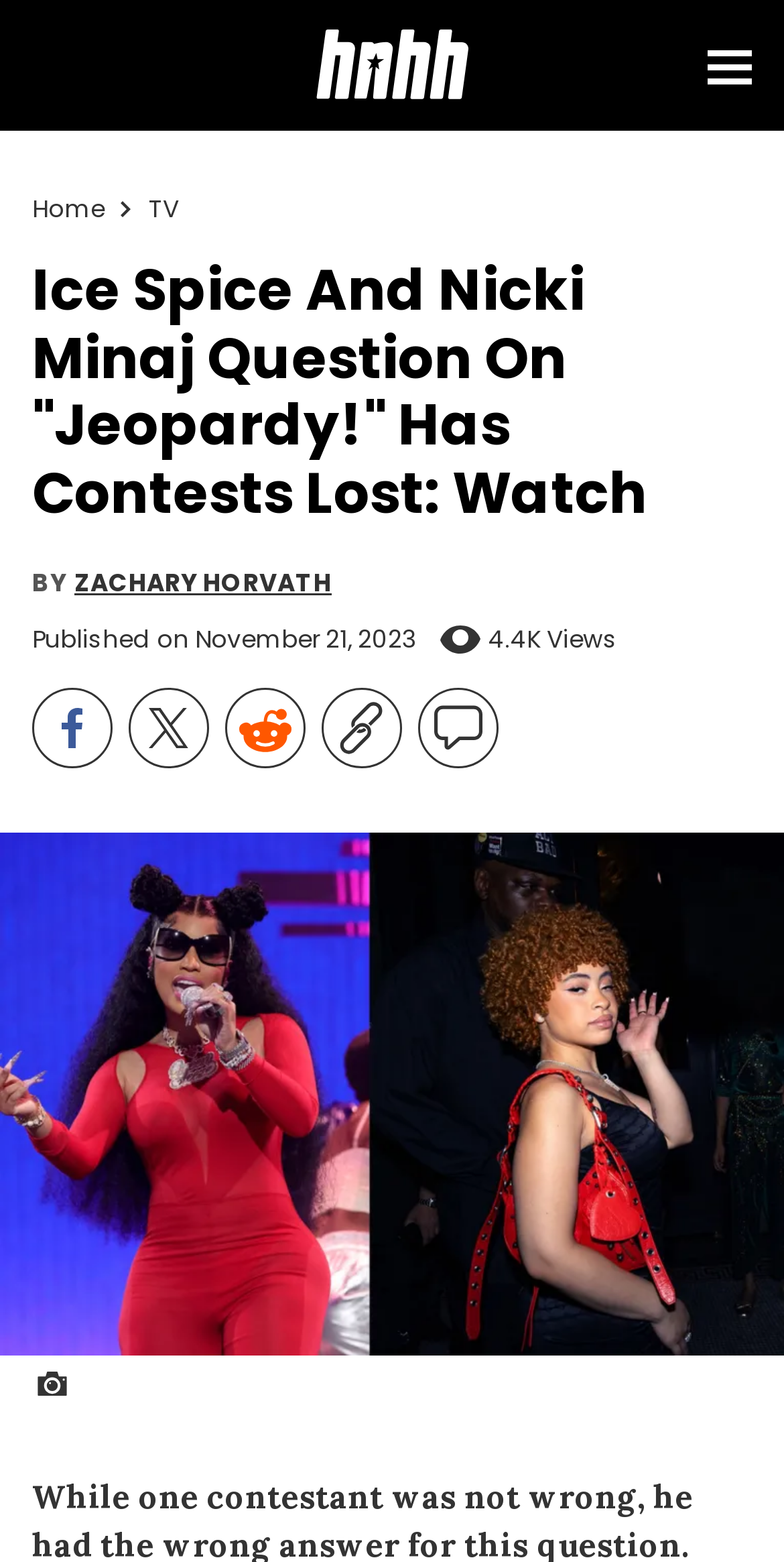How many share options are available?
Refer to the image and provide a one-word or short phrase answer.

4